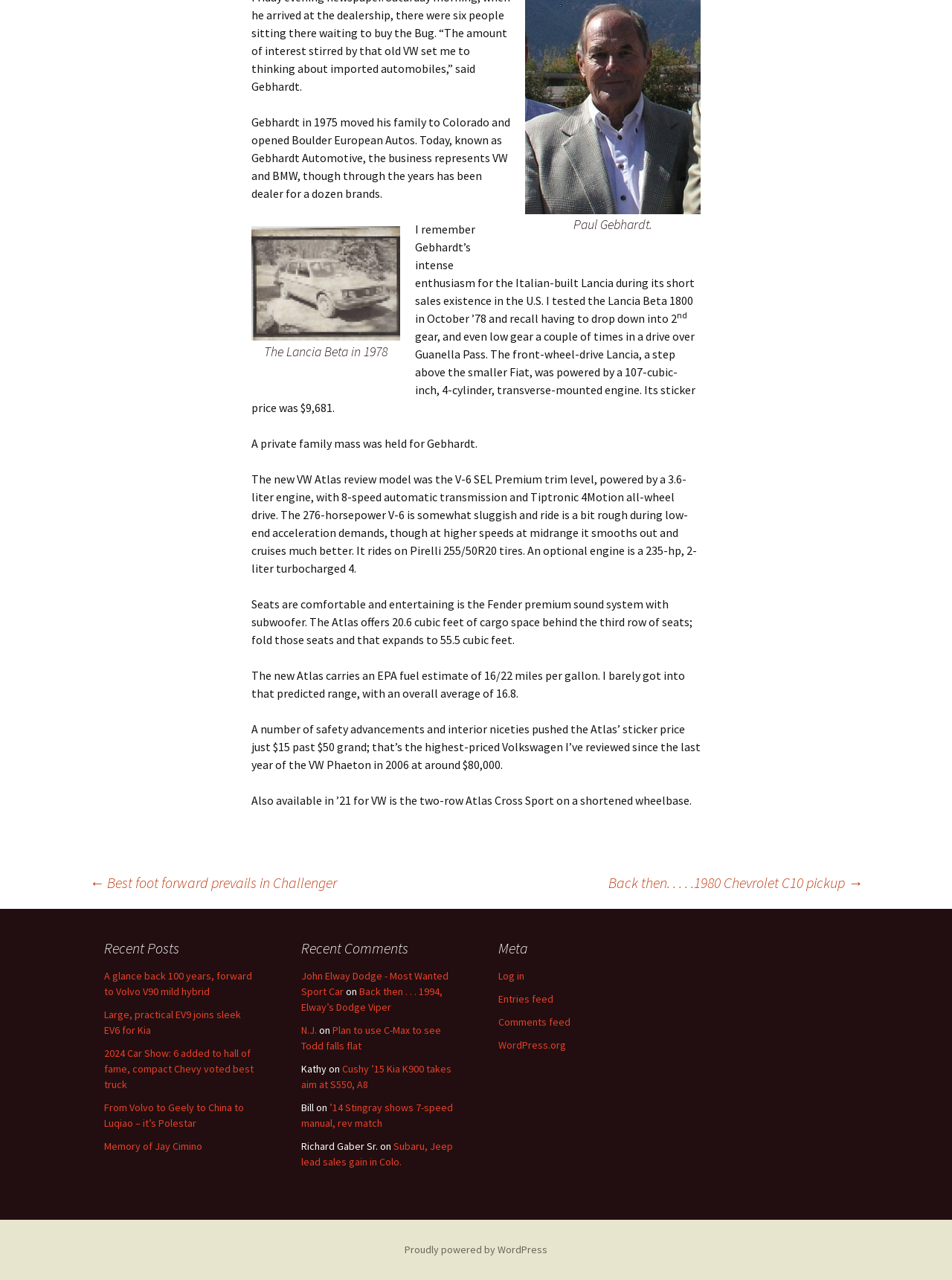Identify the bounding box of the UI element described as follows: "Proudly powered by WordPress". Provide the coordinates as four float numbers in the range of 0 to 1 [left, top, right, bottom].

[0.425, 0.971, 0.575, 0.981]